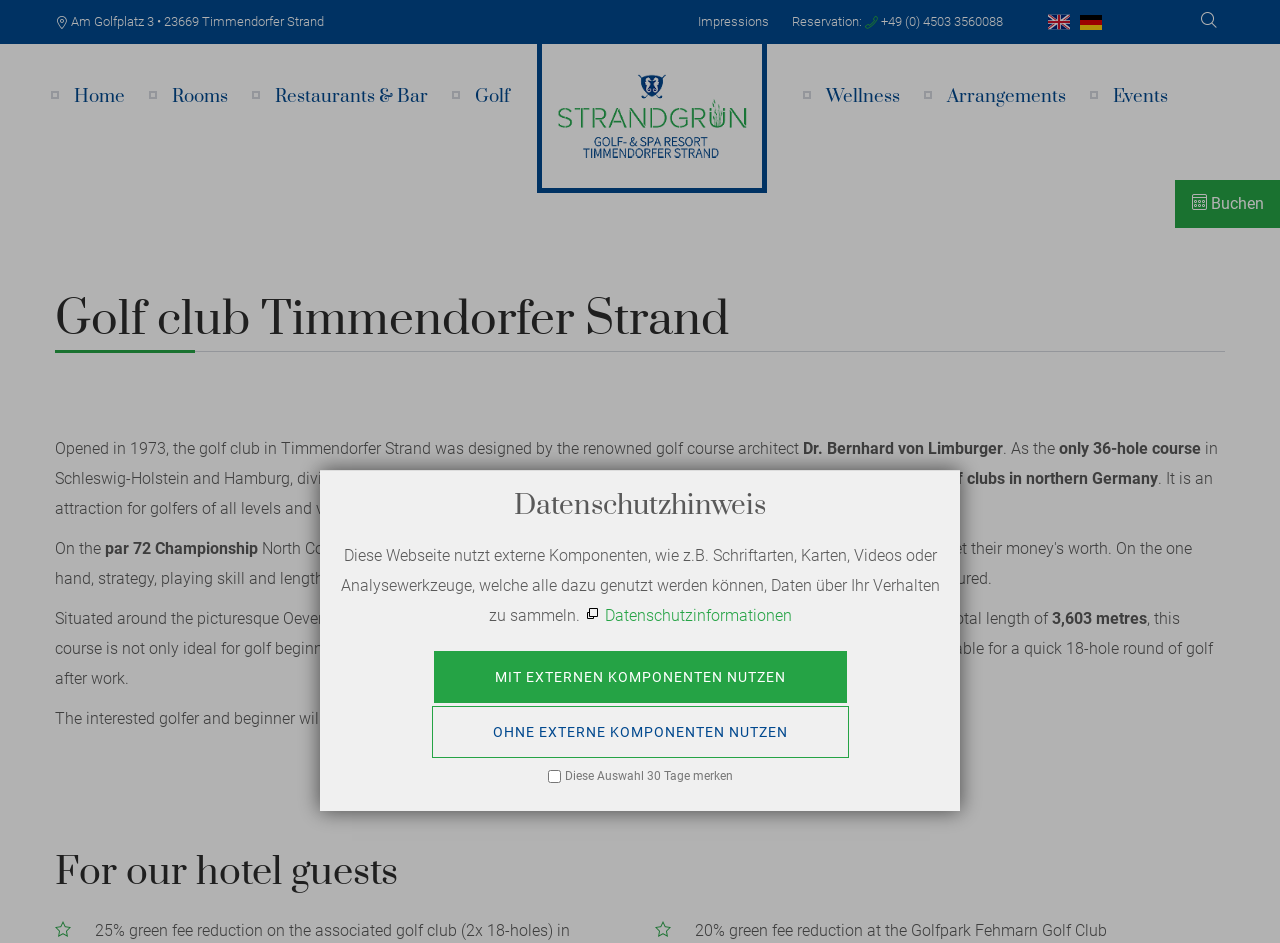What is the phone number for reservations?
Can you offer a detailed and complete answer to this question?

I found the phone number by looking at the static text element that contains the reservation information, which includes the phone number '+49 (0) 4503 3560088'.